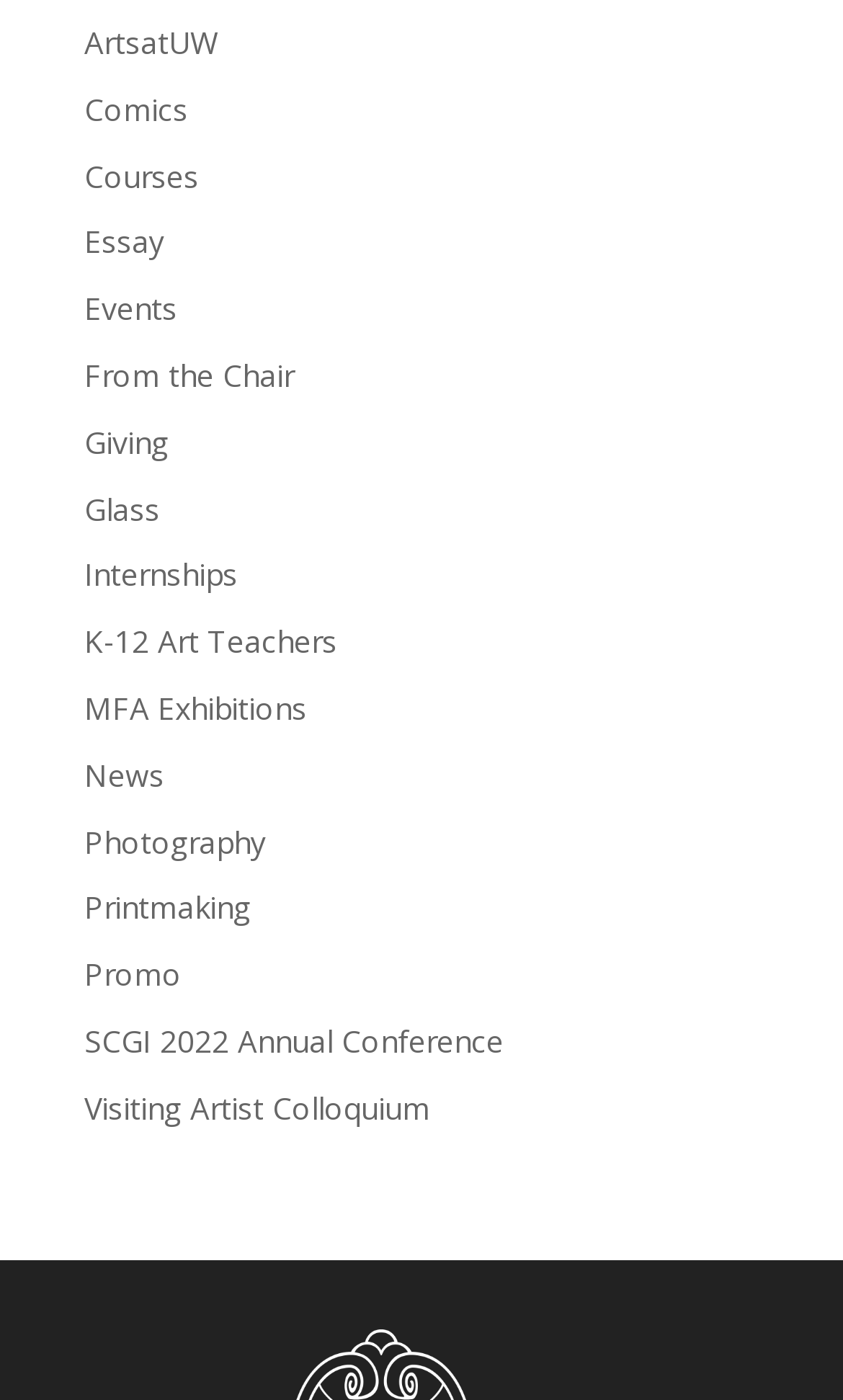Locate the bounding box for the described UI element: "K-12 Art Teachers". Ensure the coordinates are four float numbers between 0 and 1, formatted as [left, top, right, bottom].

[0.1, 0.444, 0.4, 0.473]